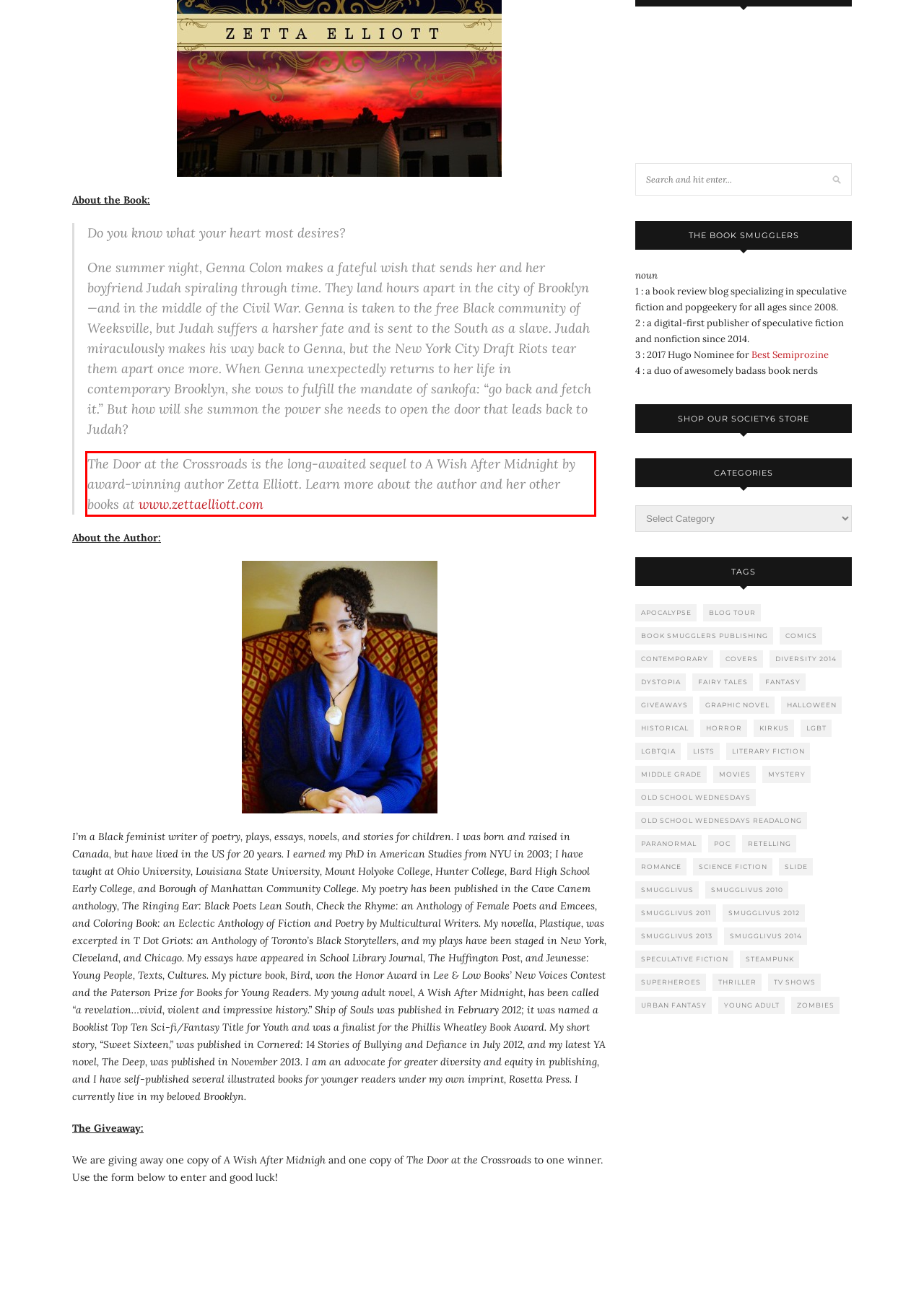From the given screenshot of a webpage, identify the red bounding box and extract the text content within it.

The Door at the Crossroads is the long-awaited sequel to A Wish After Midnight by award-winning author Zetta Elliott. Learn more about the author and her other books at www.zettaelliott.com